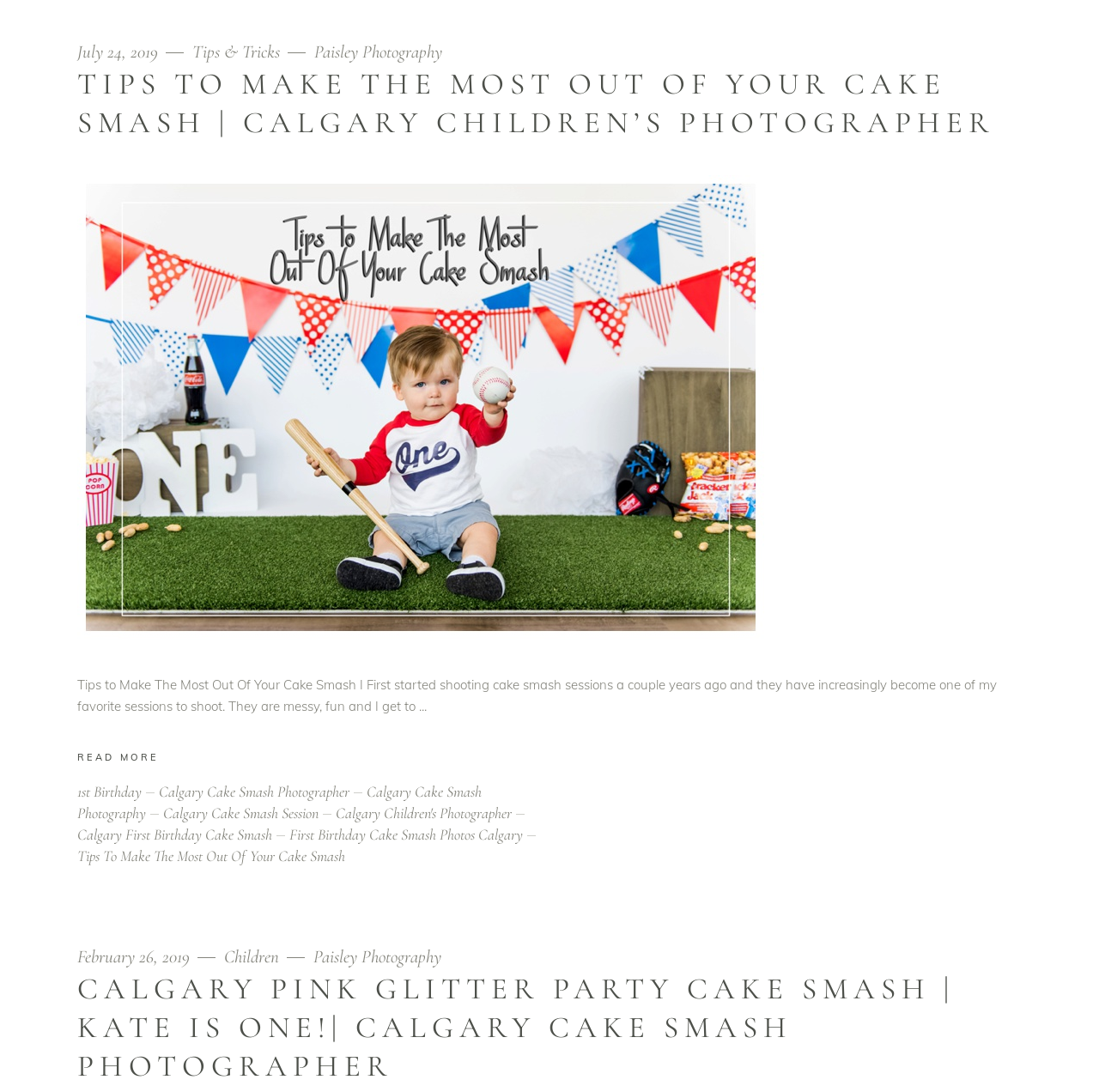Using the description "Calgary Cake Smash Photographer", predict the bounding box of the relevant HTML element.

[0.145, 0.716, 0.334, 0.733]